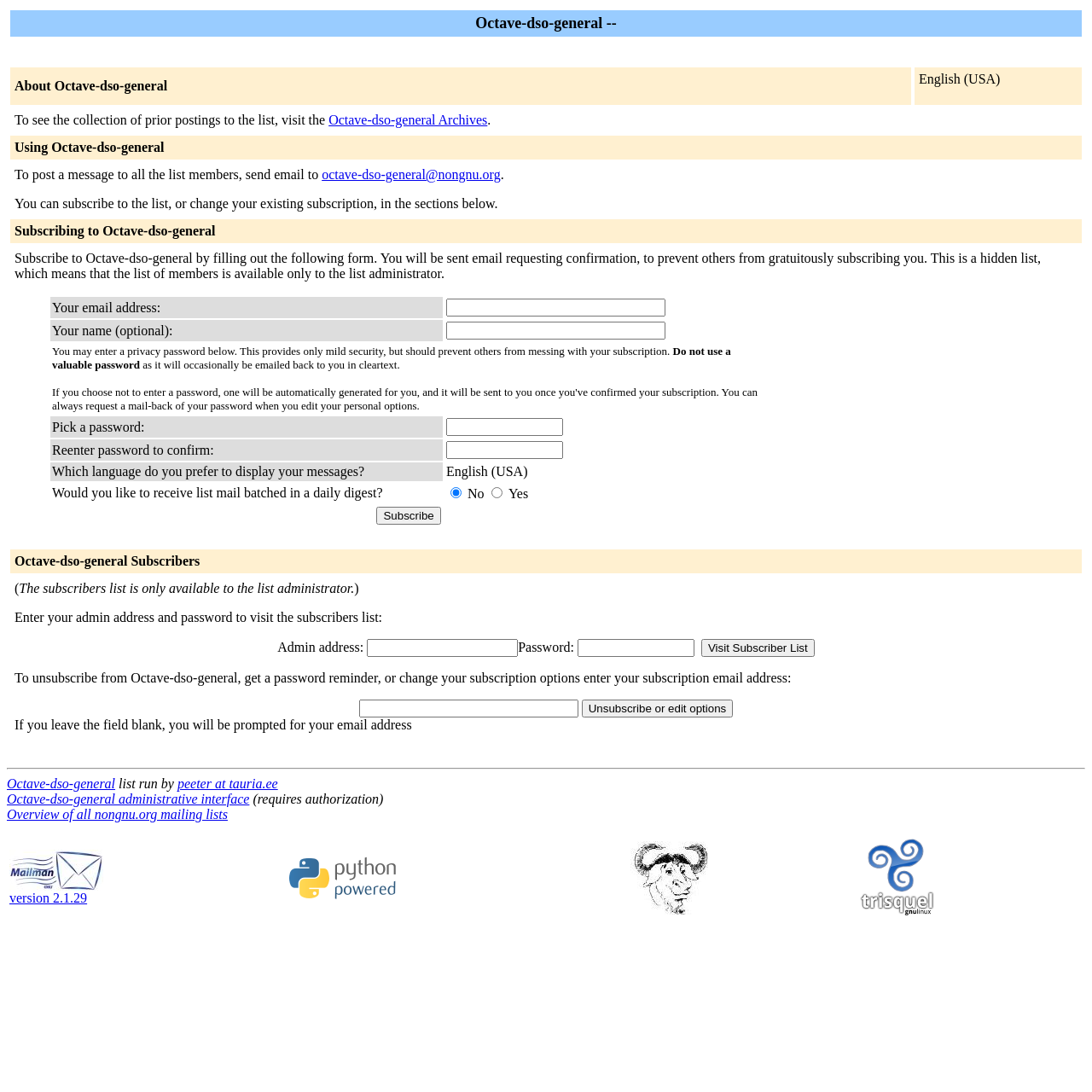Explain the contents of the webpage comprehensively.

The webpage is an information page for the Octave-dso-general mailing list. At the top, there is a table with several rows, each containing information about the mailing list. The first row has a cell with the title "Octave-dso-general" and another cell with a blank space. The second row has a cell with a blank space and another cell with a link to the Octave-dso-general Archives. The third row has a cell with the title "About Octave-dso-general" and another cell with the language option "English (USA)". 

Below this table, there is a section for subscribing to the mailing list. This section has a form with several fields, including email address, name, password, and language preference. There are also options to receive list mail in a daily digest and a button to subscribe. 

Further down, there is a section for Octave-dso-general subscribers, which is only available to the list administrator. This section has a form to enter an admin address and password to visit the subscribers list. 

Below this, there is a section to unsubscribe from the mailing list or edit subscription options. This section has a form to enter a subscription email address and buttons to unsubscribe or edit options. 

At the bottom of the page, there are several links, including a link to the Octave-dso-general administrative interface, which requires authorization, and a link to an overview of all nongnu.org mailing lists. There is also a table with information about the Mailman version and a Python Powered logo.